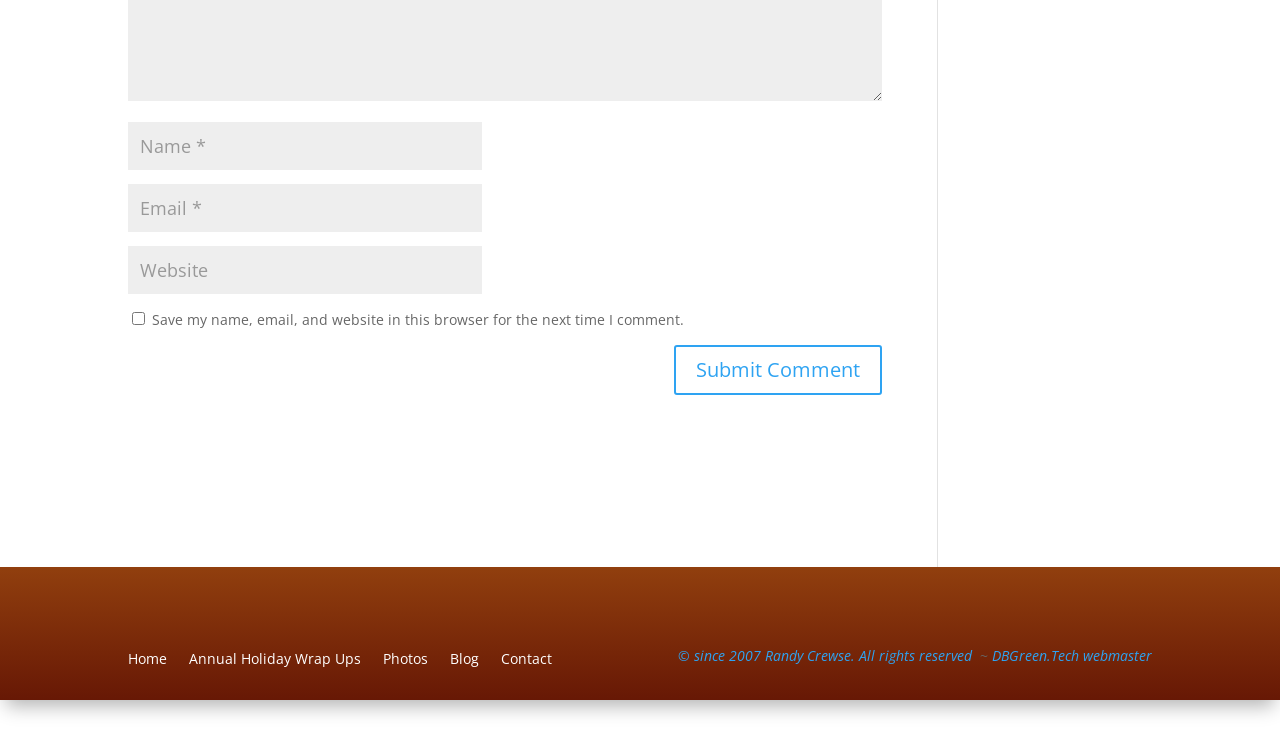Please provide a comprehensive response to the question below by analyzing the image: 
What is the function of the checkbox?

The checkbox is labeled 'Save my name, email, and website in this browser for the next time I comment.' and is unchecked by default, suggesting that it allows users to save their comment information for future use.